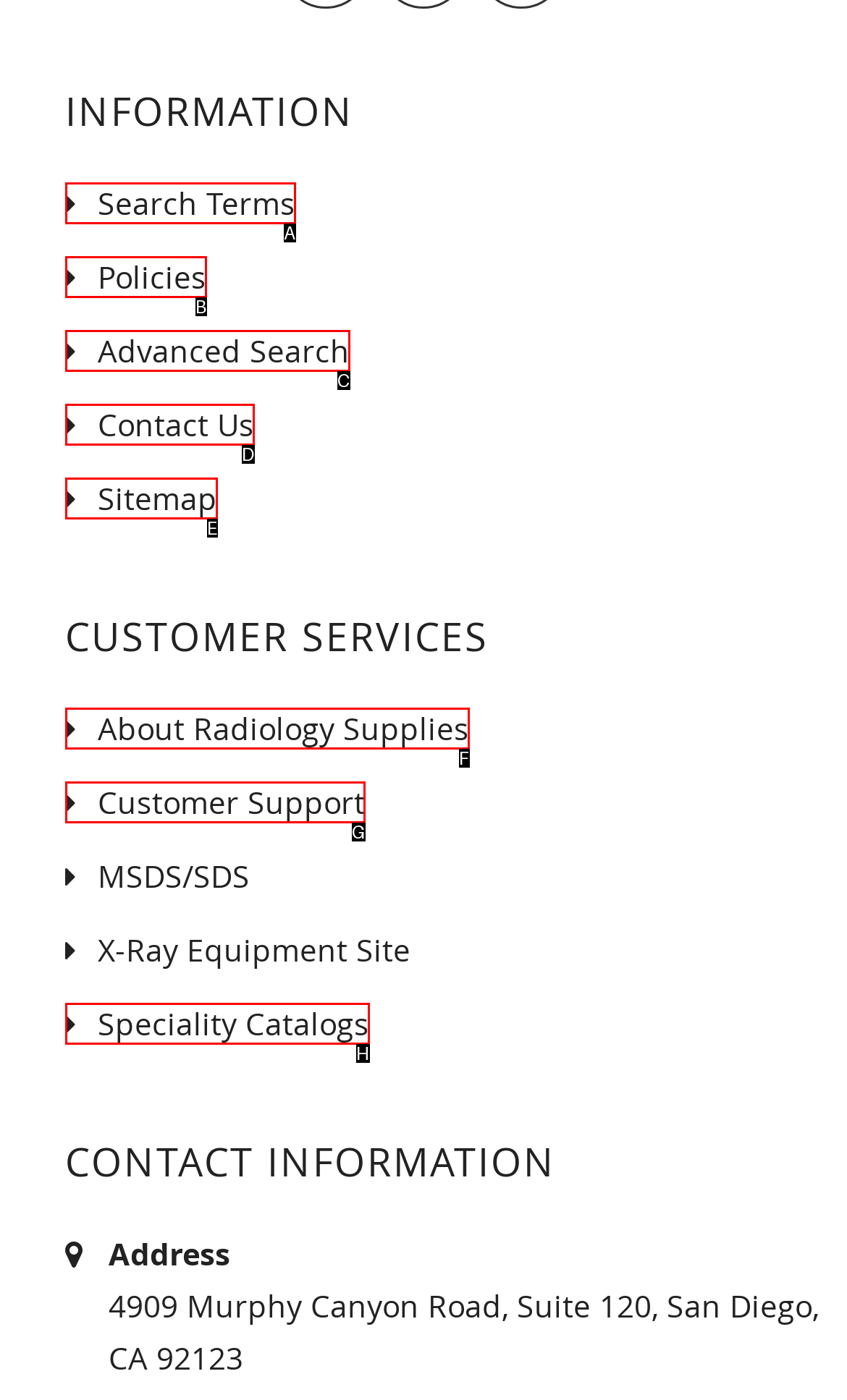From the provided choices, determine which option matches the description: Contact Us. Respond with the letter of the correct choice directly.

D